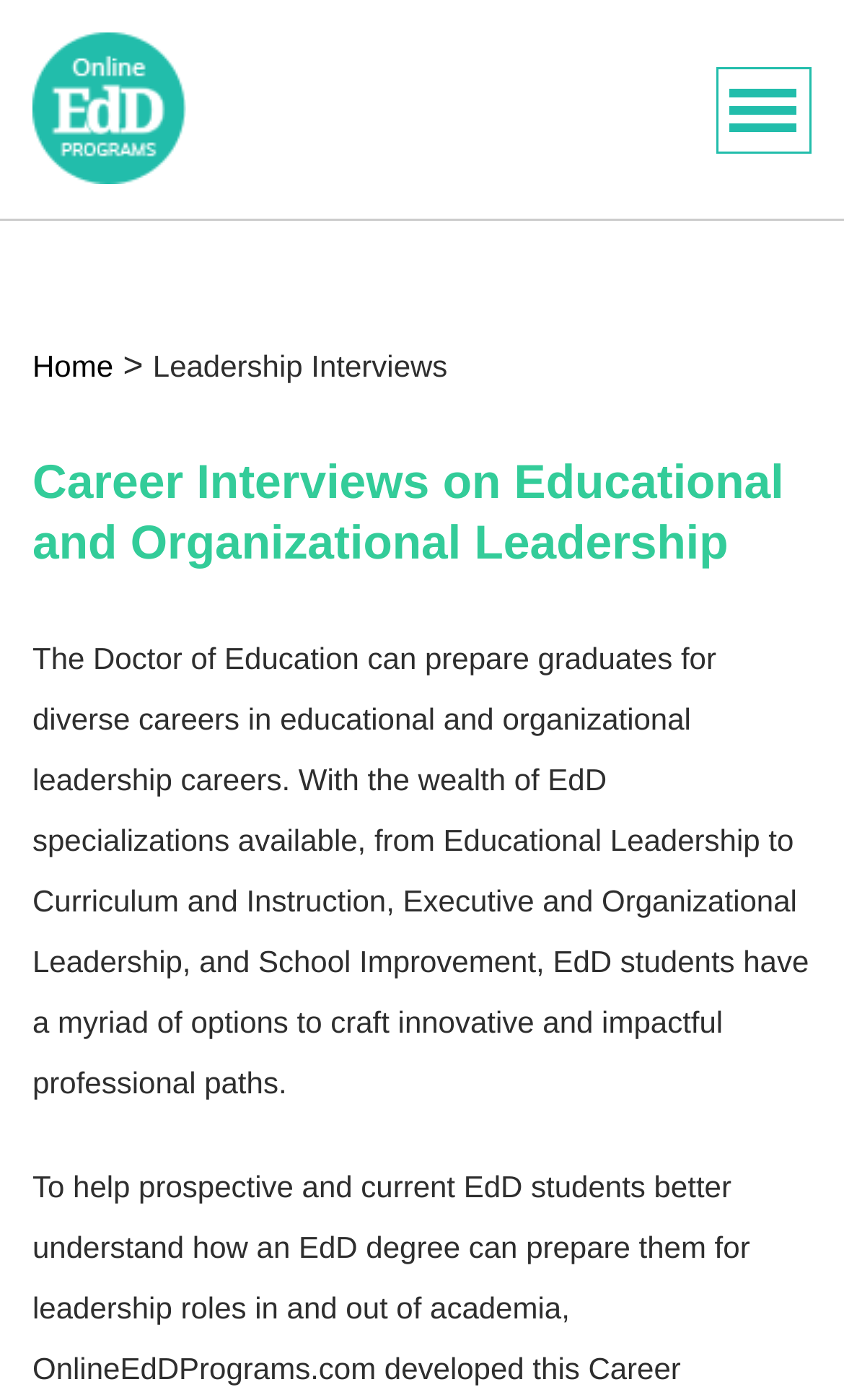Given the description "Home", determine the bounding box of the corresponding UI element.

[0.038, 0.249, 0.134, 0.274]